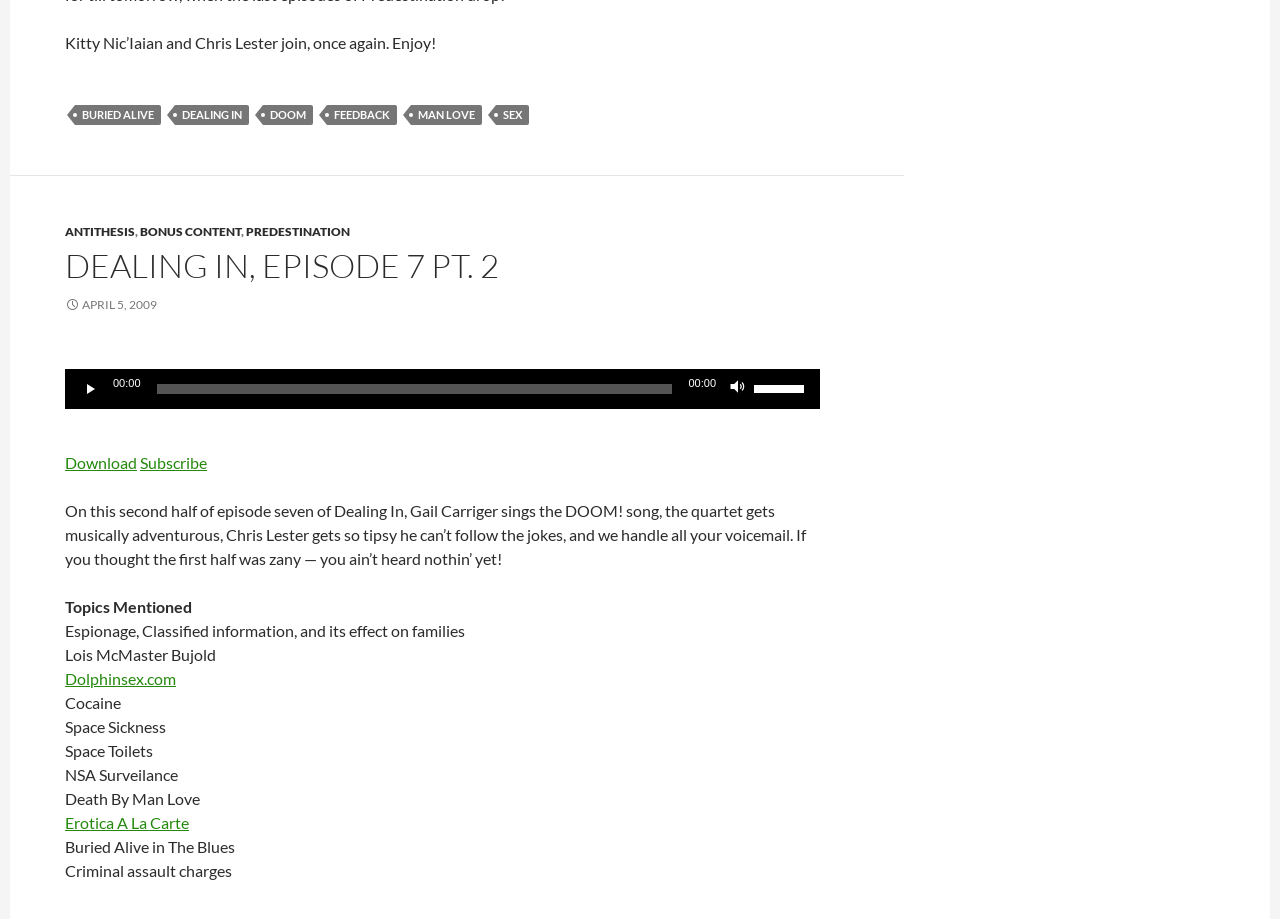Using the provided element description "April 5, 2009", determine the bounding box coordinates of the UI element.

[0.051, 0.323, 0.123, 0.339]